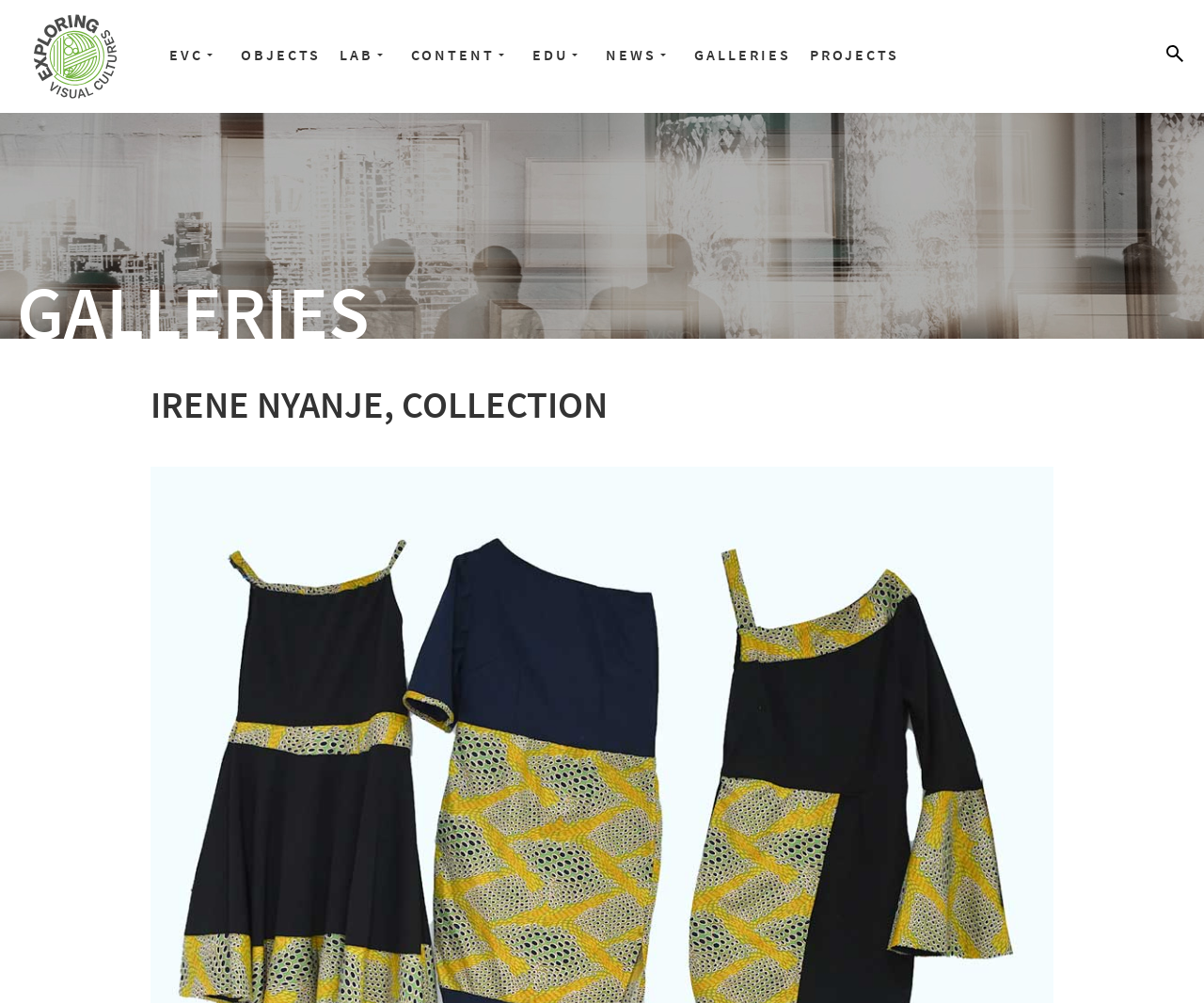Specify the bounding box coordinates of the area that needs to be clicked to achieve the following instruction: "go to OBJECTS".

[0.2, 0.028, 0.266, 0.081]